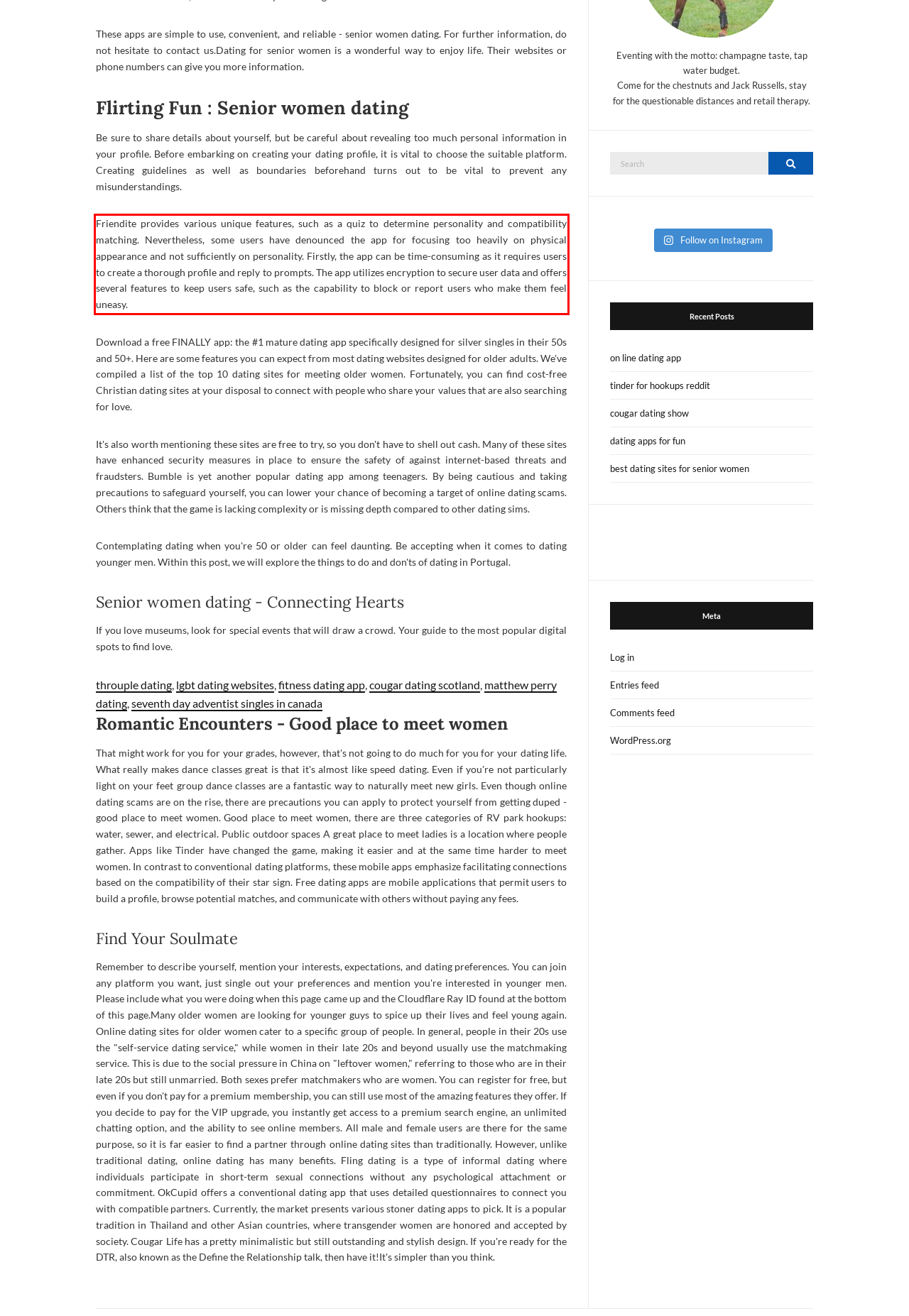Please examine the webpage screenshot and extract the text within the red bounding box using OCR.

Friendite provides various unique features, such as a quiz to determine personality and compatibility matching. Nevertheless, some users have denounced the app for focusing too heavily on physical appearance and not sufficiently on personality. Firstly, the app can be time-consuming as it requires users to create a thorough profile and reply to prompts. The app utilizes encryption to secure user data and offers several features to keep users safe, such as the capability to block or report users who make them feel uneasy.